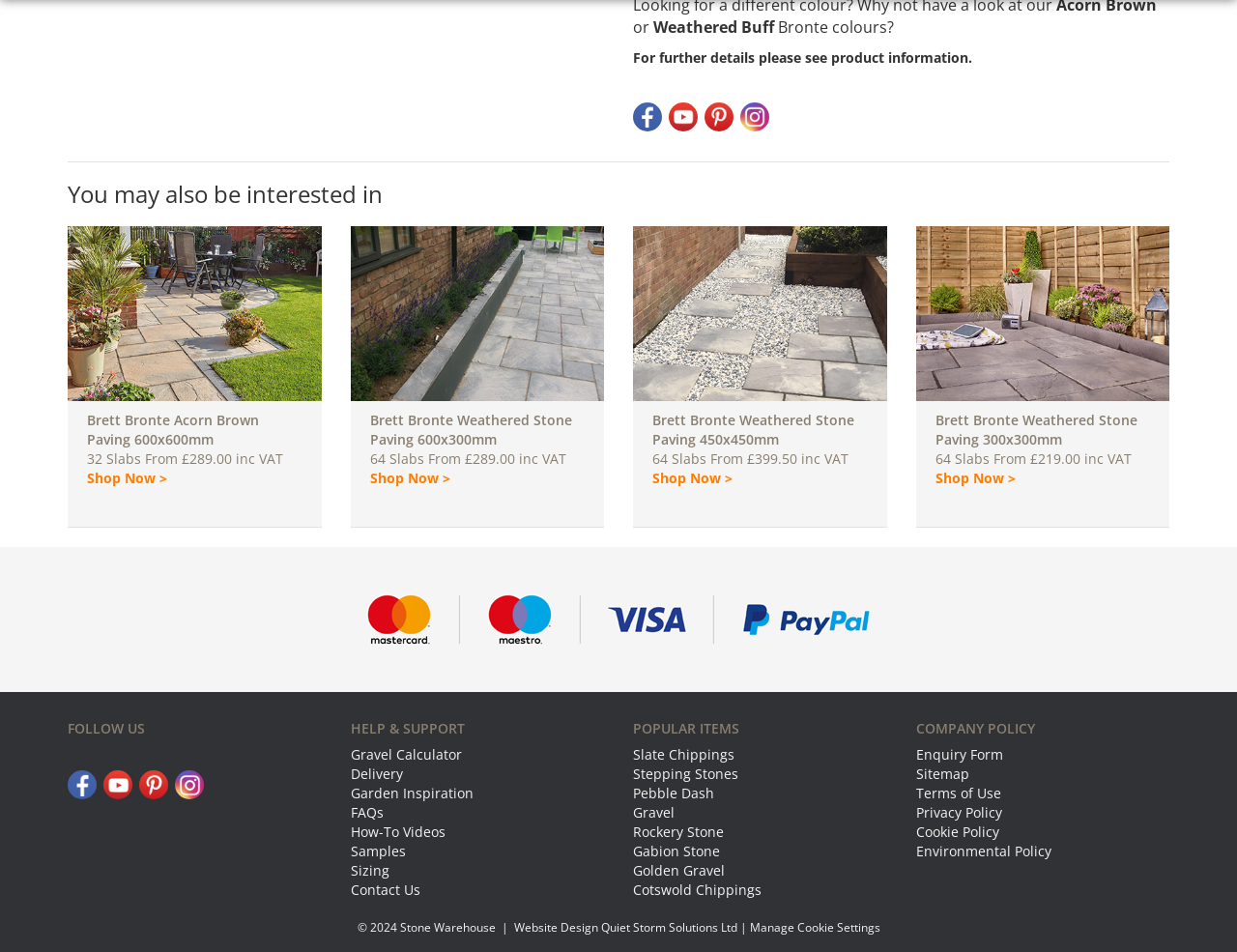What is the price of the 'Brett Bronte Weathered Stone Paving 450x450mm' product?
Use the image to give a comprehensive and detailed response to the question.

I found the price of the product by looking at the text associated with the 'Brett Bronte Weathered Stone Paving 450x450mm' product, which says '64 Slabs From £399.50 inc VAT'.